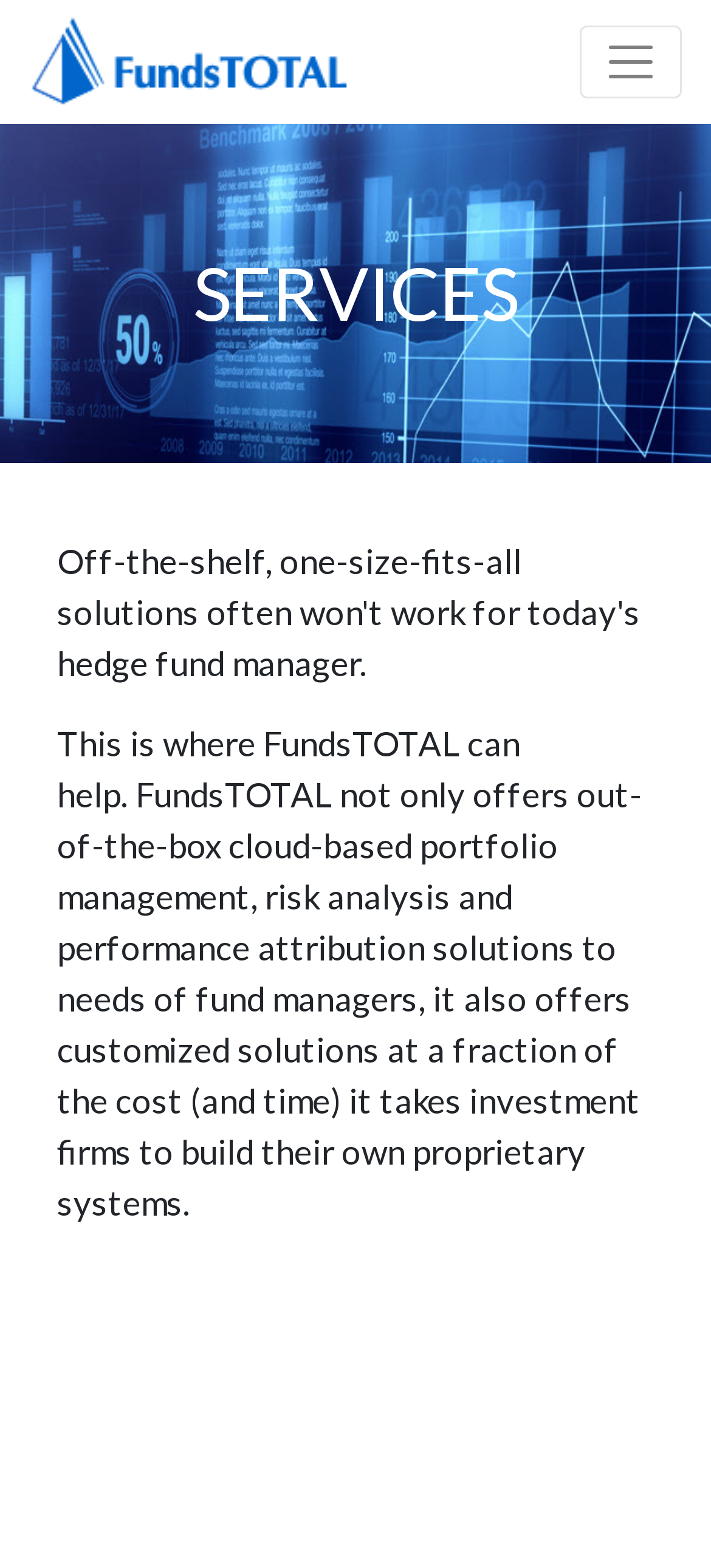Extract the bounding box coordinates of the UI element described: "parent_node: Toggle navigation". Provide the coordinates in the format [left, top, right, bottom] with values ranging from 0 to 1.

[0.041, 0.009, 0.554, 0.07]